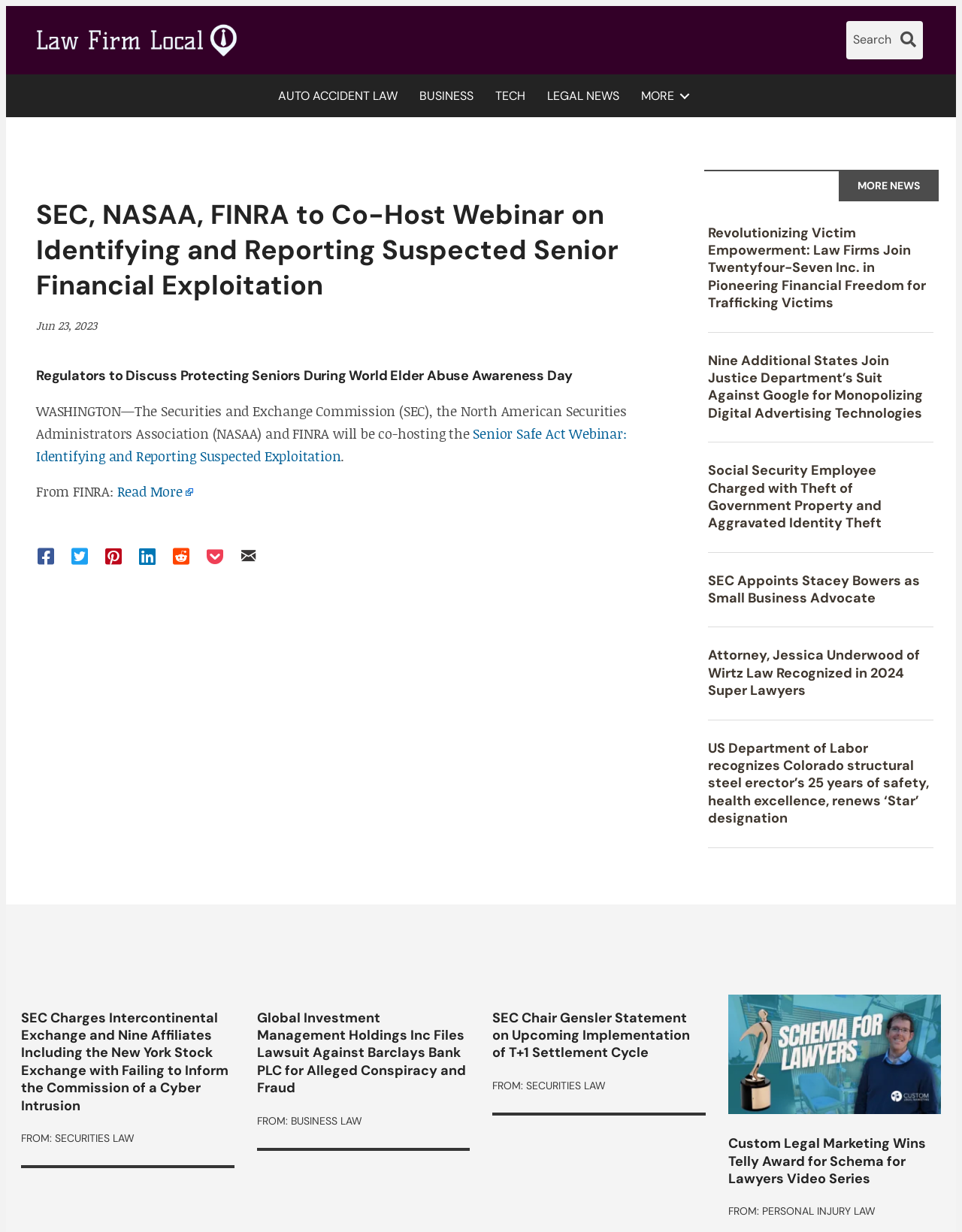Kindly determine the bounding box coordinates of the area that needs to be clicked to fulfill this instruction: "Click on the 'ALDA MANCINI' link".

None